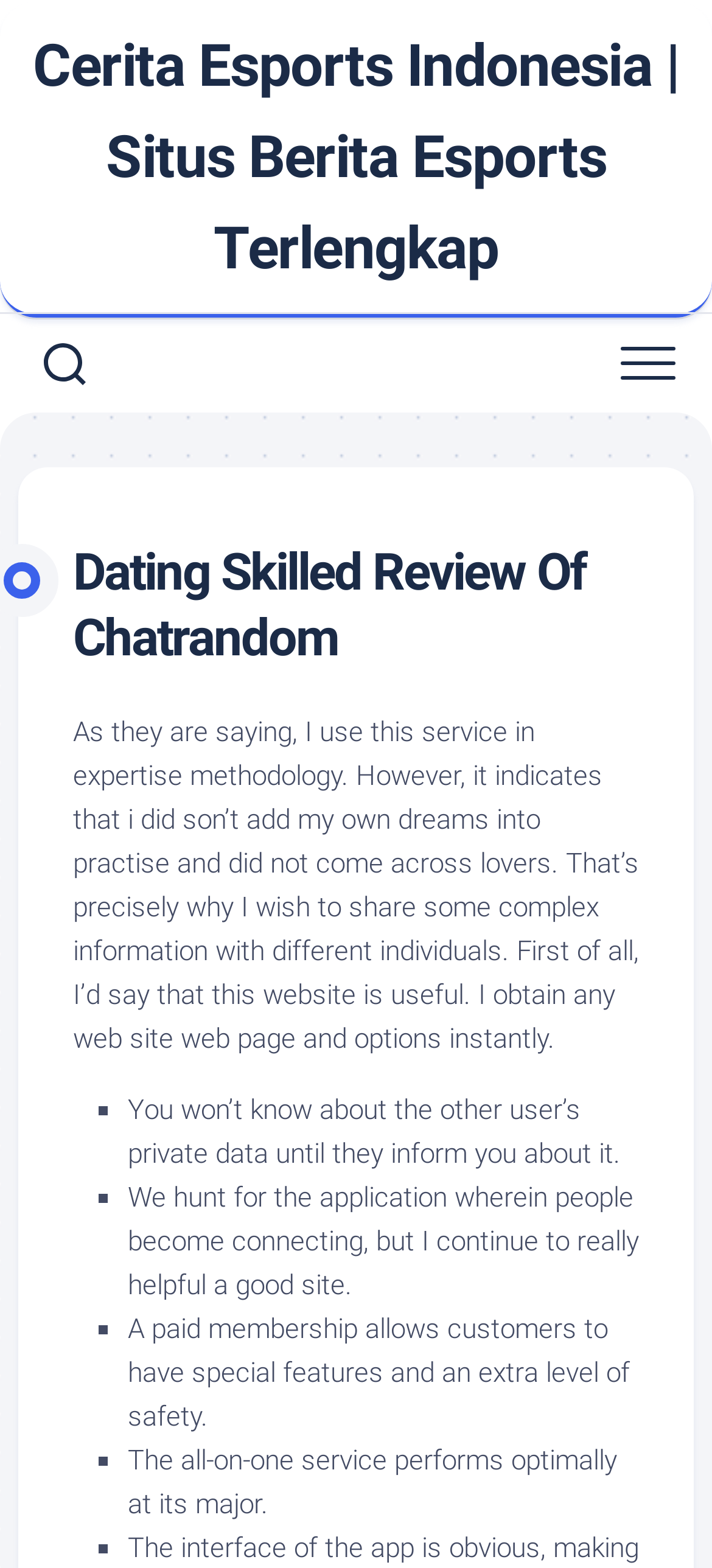Based on the image, give a detailed response to the question: What is the benefit of a paid membership?

According to the webpage, a paid membership on Chatrandom allows customers to have special features and an extra level of safety, which suggests that the paid membership provides additional security measures to protect users' information.